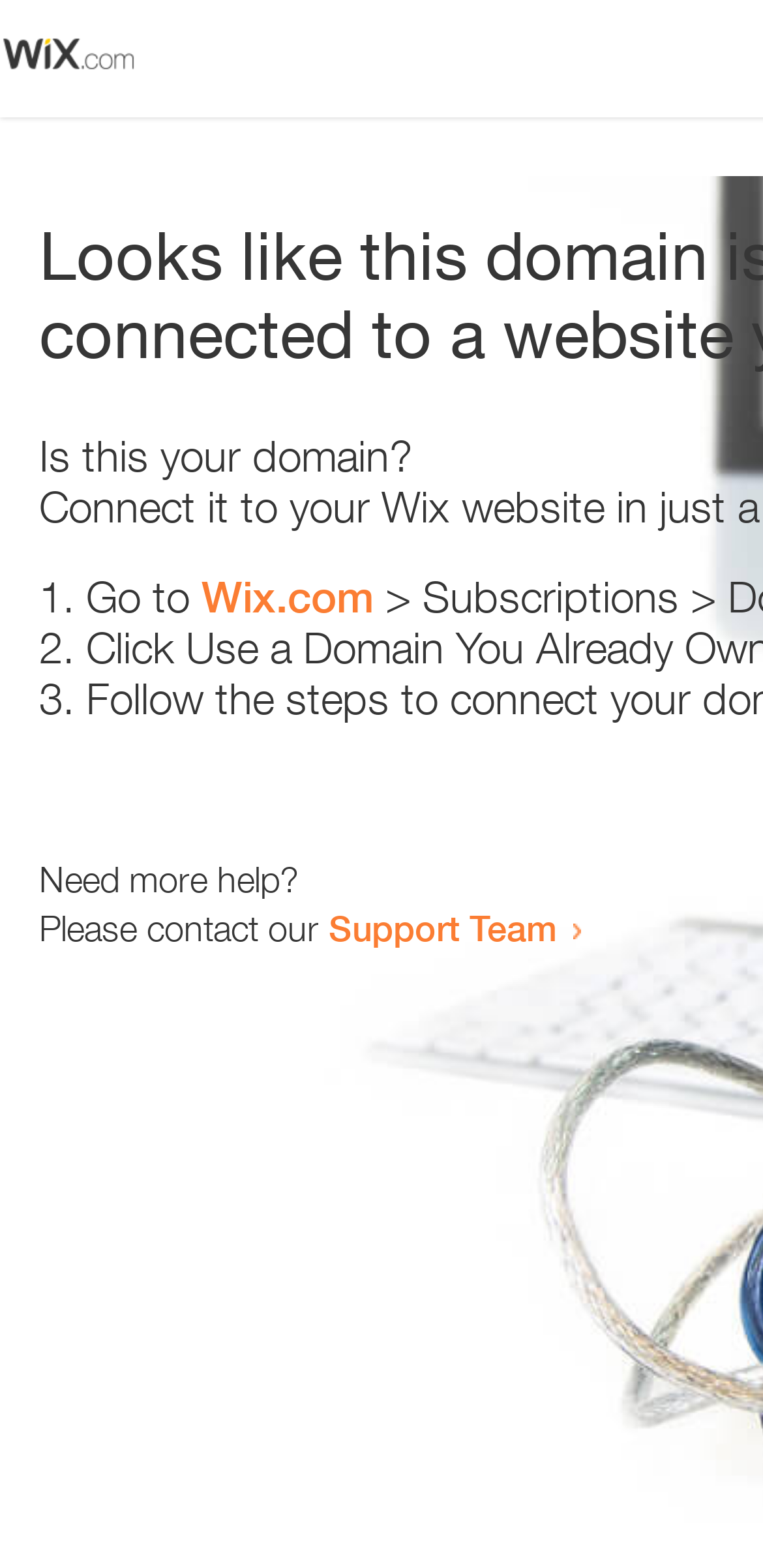Provide the bounding box coordinates for the specified HTML element described in this description: "Support Team". The coordinates should be four float numbers ranging from 0 to 1, in the format [left, top, right, bottom].

[0.431, 0.578, 0.731, 0.605]